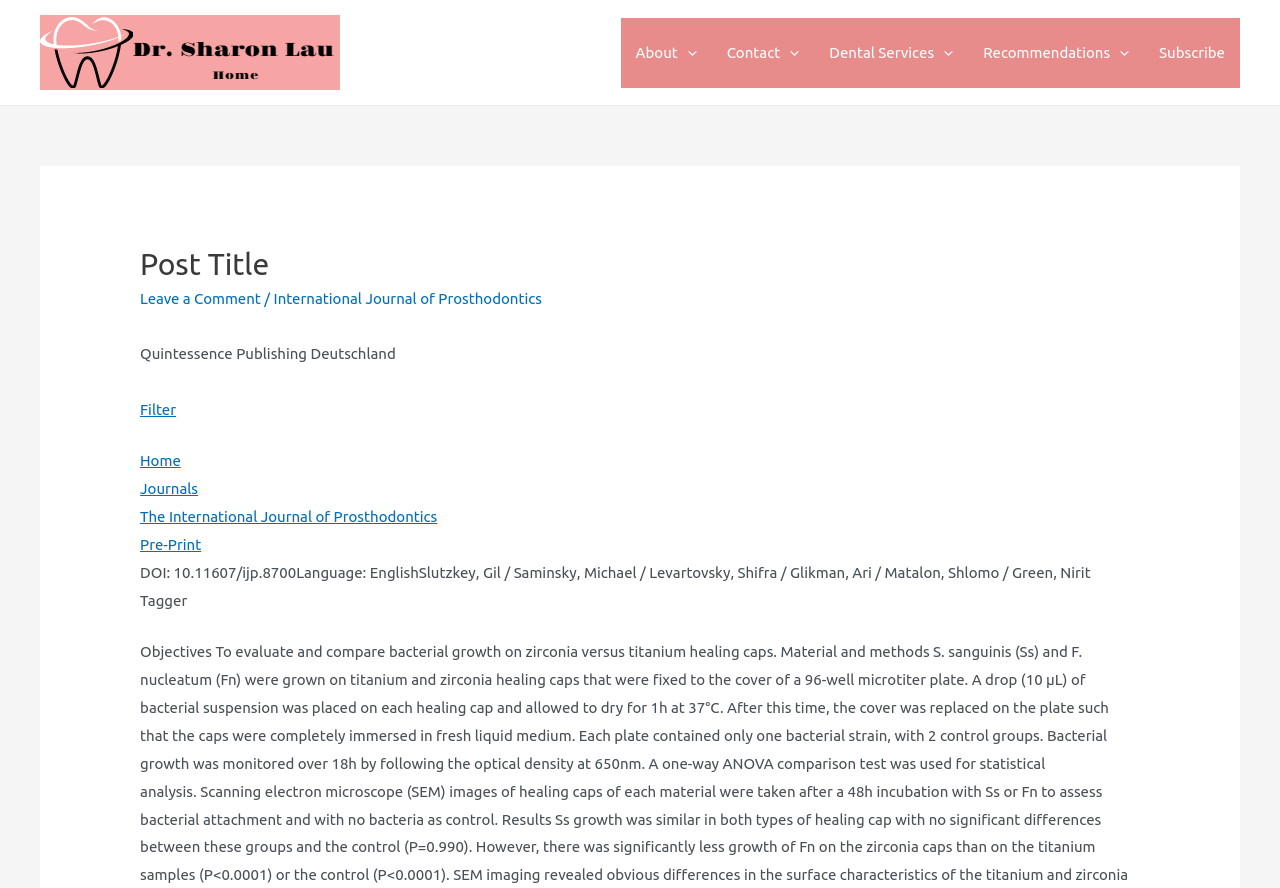Provide the bounding box coordinates of the section that needs to be clicked to accomplish the following instruction: "Contact us through phone number."

None